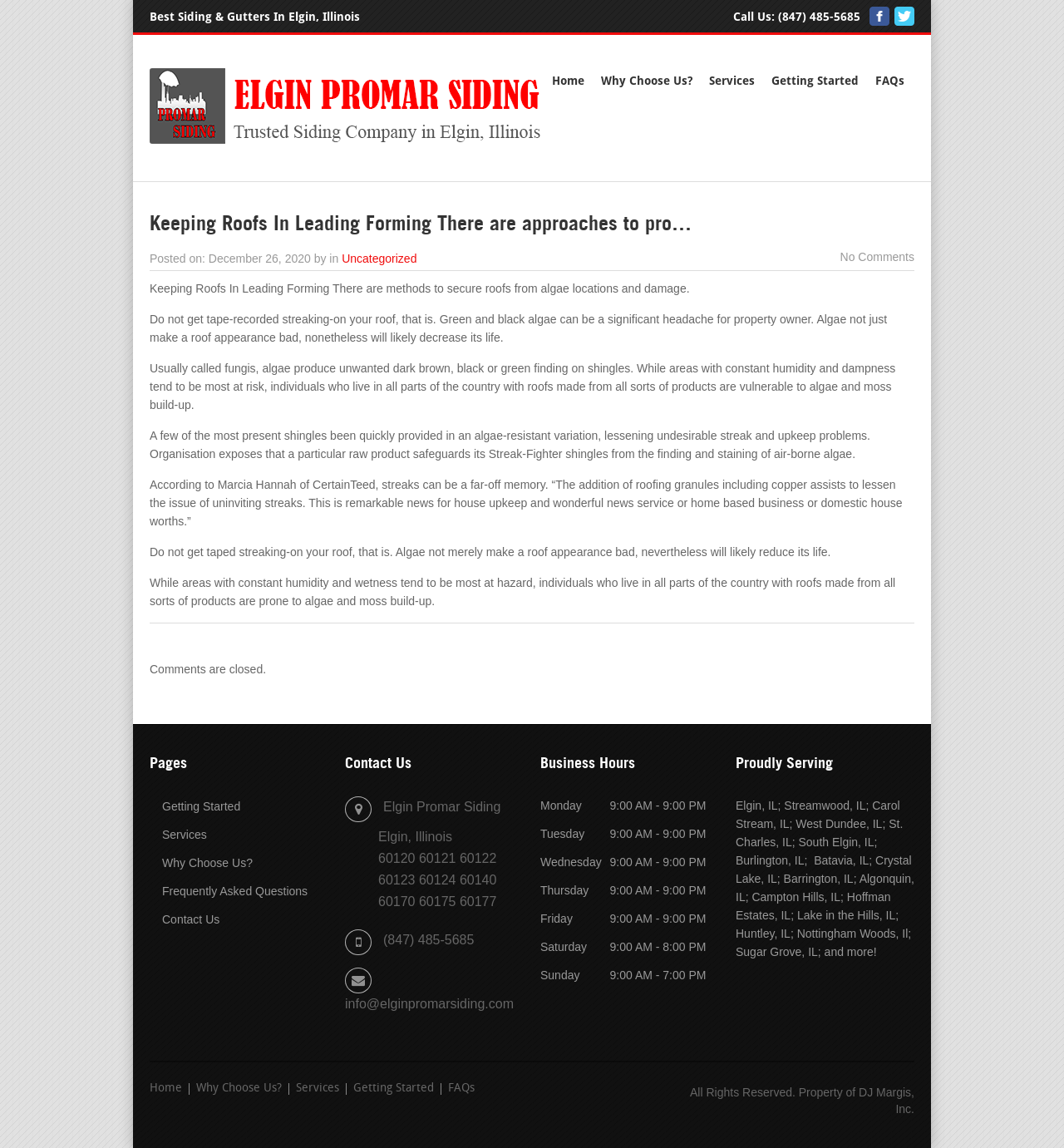Please give a succinct answer to the question in one word or phrase:
What is the phone number?

(847) 485-5685